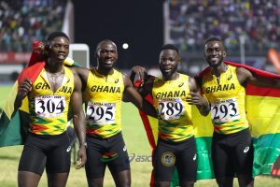What are the athletes draping around their shoulders?
Please provide a comprehensive answer based on the details in the screenshot.

The caption describes the scene where the athletes are showcasing their national pride by draping Ghanaian flags around their shoulders, which is a symbol of their national identity and pride.